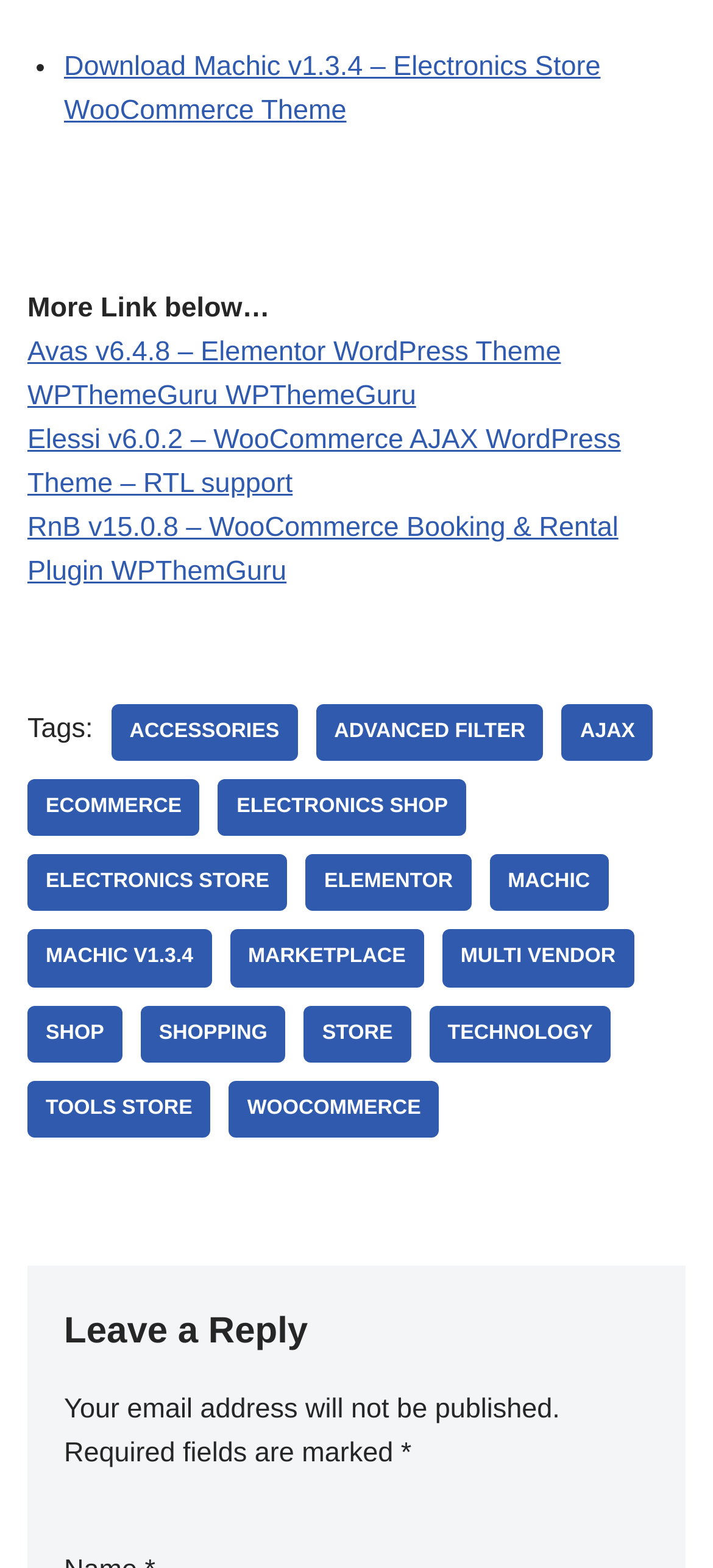Answer the question below using just one word or a short phrase: 
What is the purpose of the '*' symbol?

To mark required fields